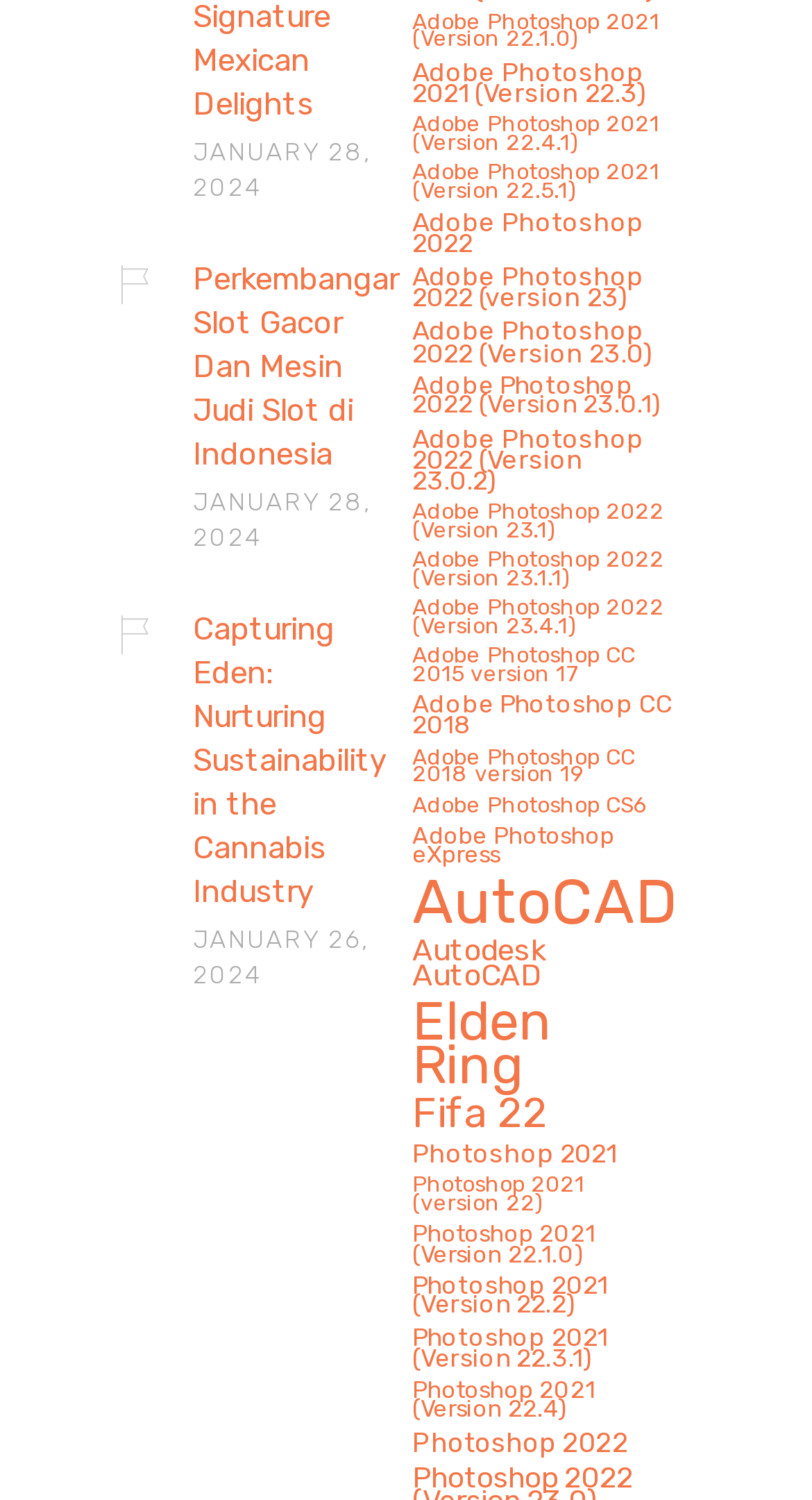Can you give a detailed response to the following question using the information from the image? How many links are related to Adobe Photoshop?

There are multiple links related to Adobe Photoshop, including 'Adobe Photoshop 2021 (Version 22.1.0)', 'Adobe Photoshop 2022 (7 items)', 'Adobe Photoshop CC 2015 version 17', and others. After counting, there are a total of 15 links related to Adobe Photoshop.